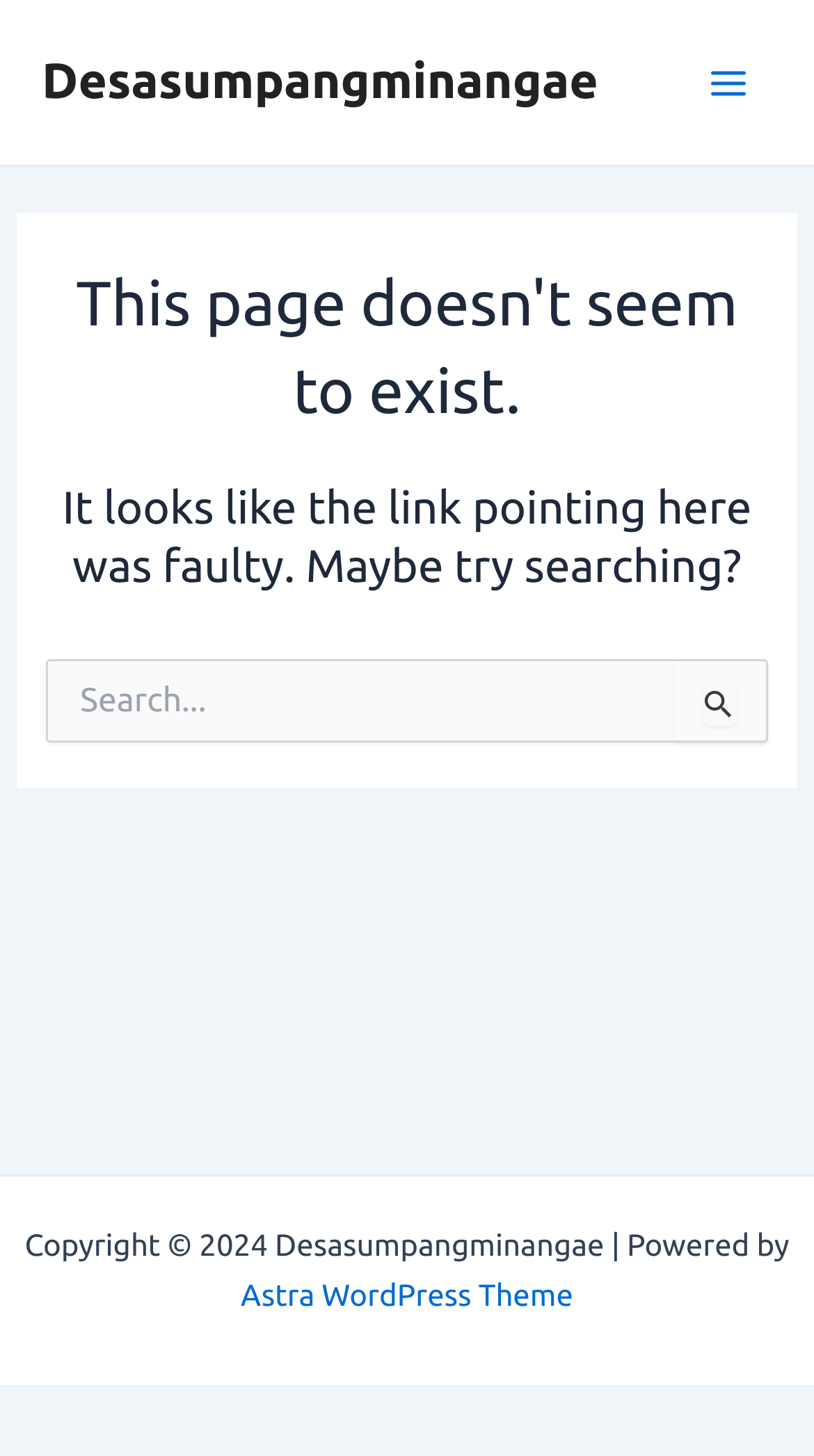What is the purpose of the search box? Observe the screenshot and provide a one-word or short phrase answer.

Search for something